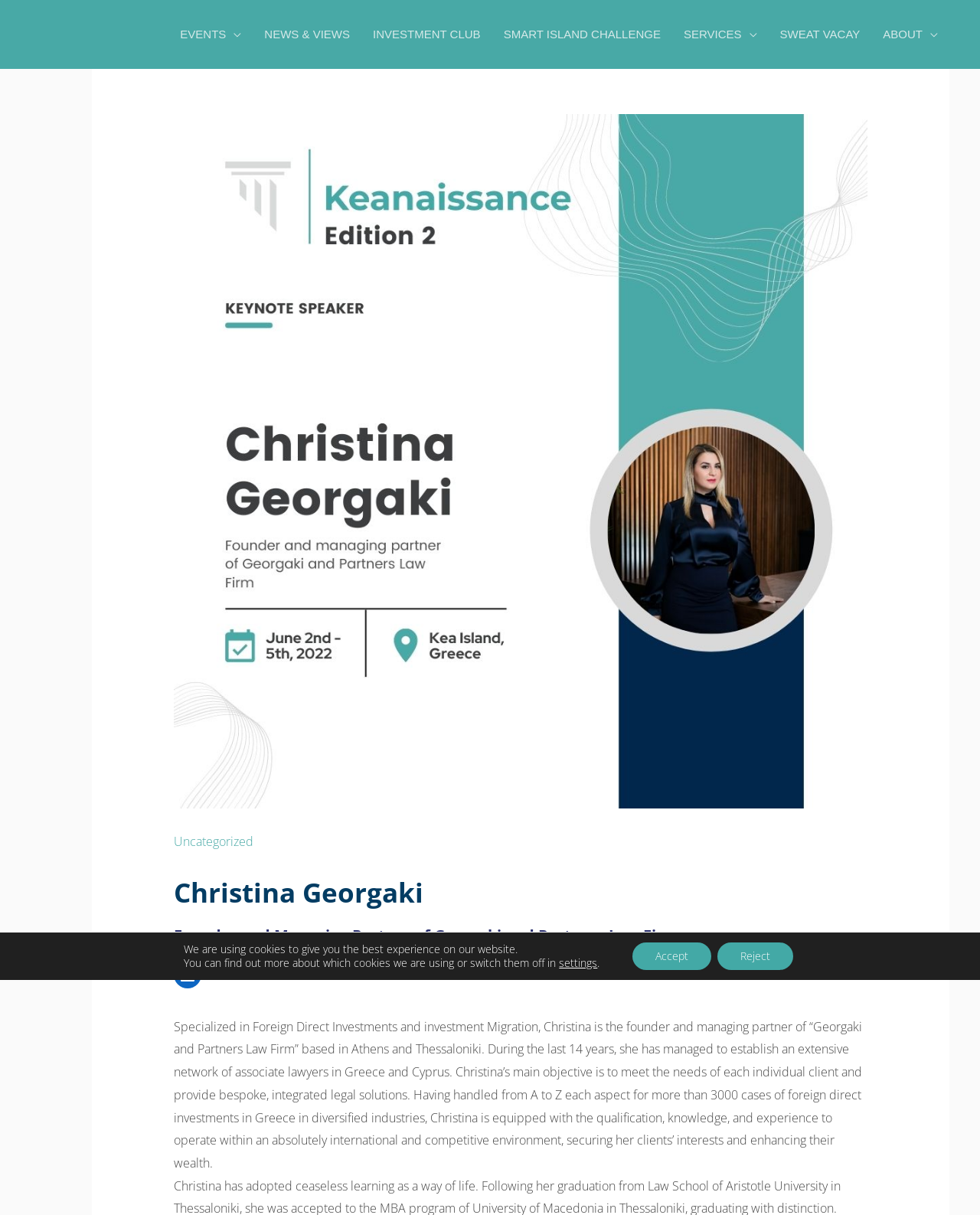How many years of experience does Christina have?
Answer the question with a single word or phrase derived from the image.

14 years